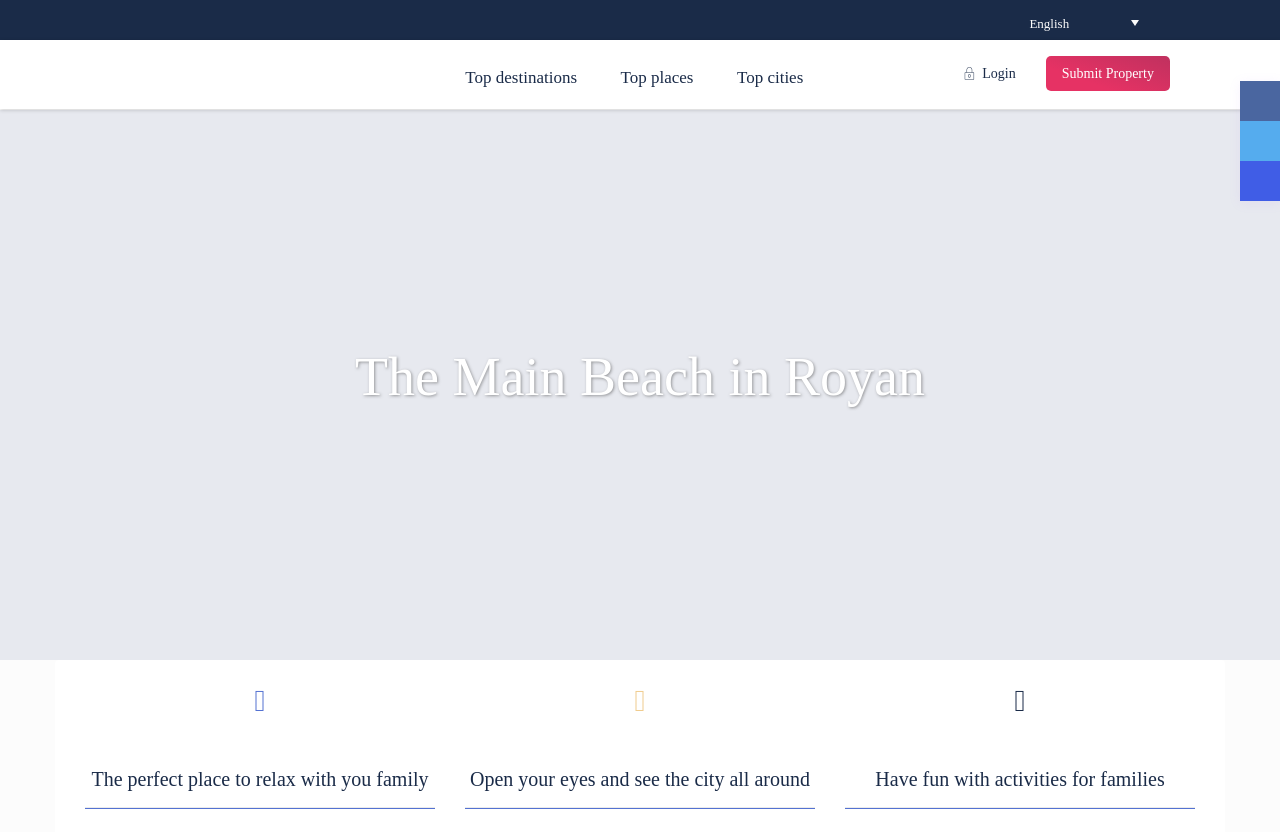Find the bounding box coordinates corresponding to the UI element with the description: "English". The coordinates should be formatted as [left, top, right, bottom], with values as floats between 0 and 1.

[0.803, 0.011, 0.898, 0.043]